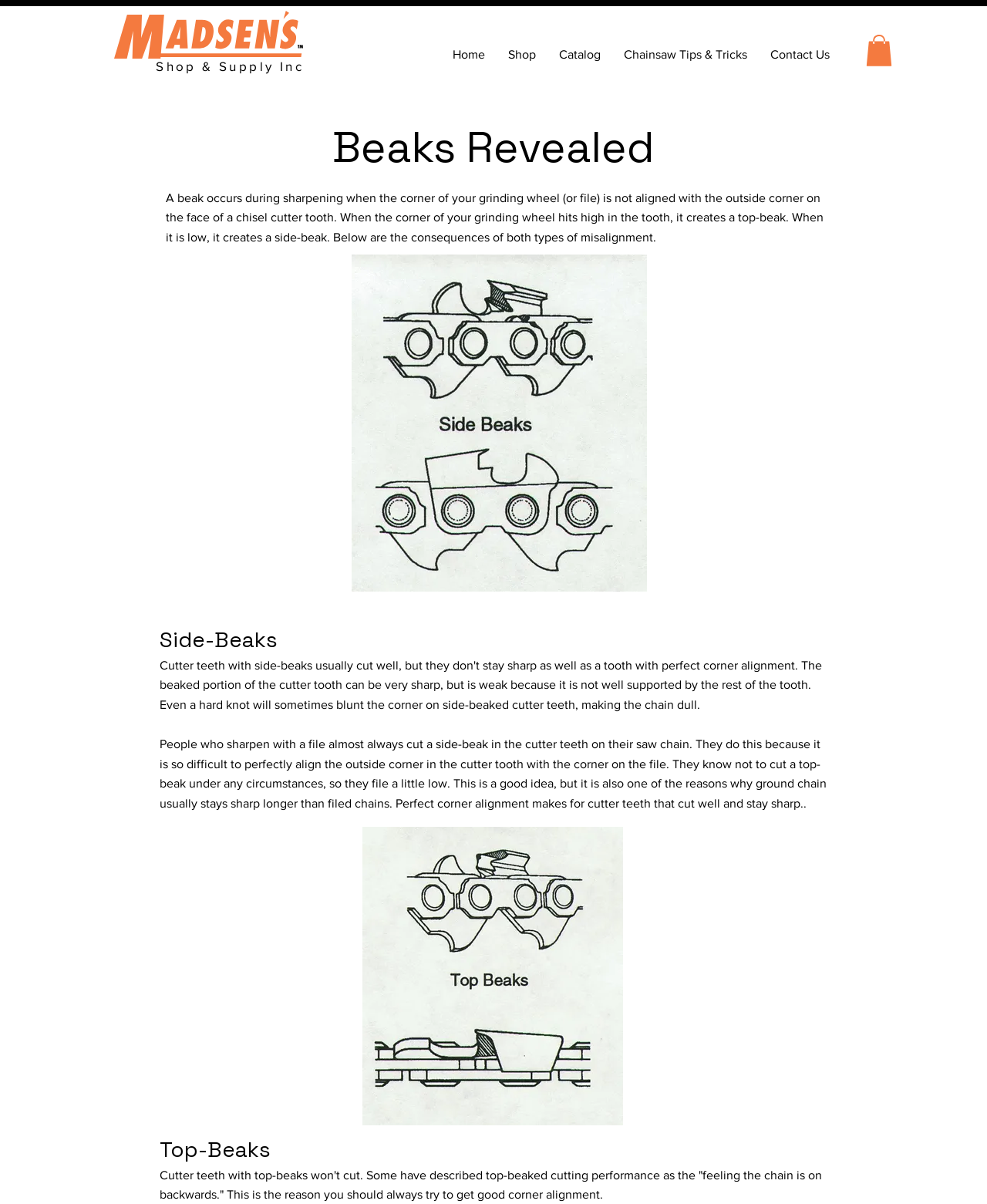Give a short answer using one word or phrase for the question:
What is the topic of the main content?

Beaks Revealed